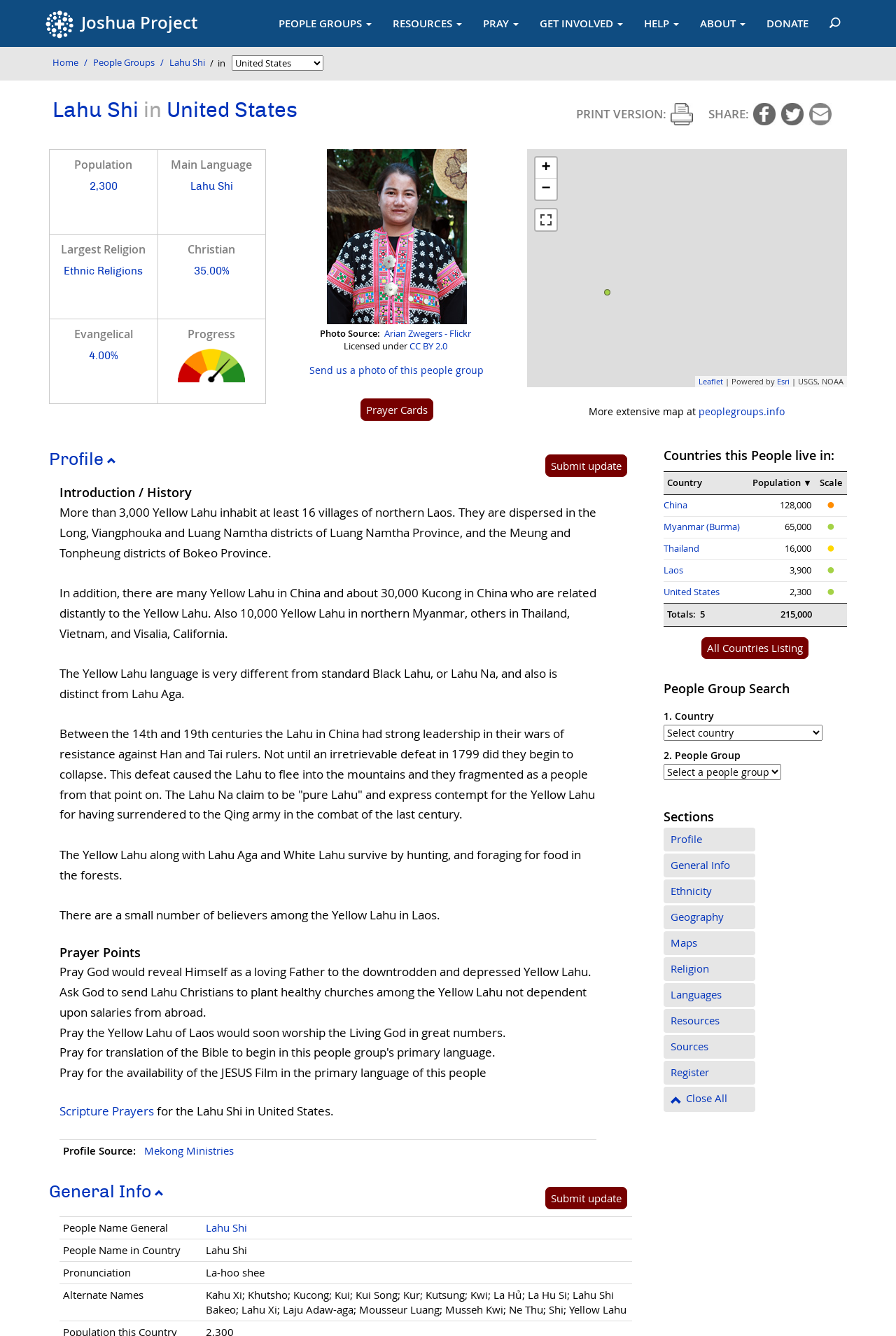Please identify the bounding box coordinates of the area that needs to be clicked to fulfill the following instruction: "Check the population of the Lahu Shi people group."

[0.1, 0.135, 0.131, 0.144]